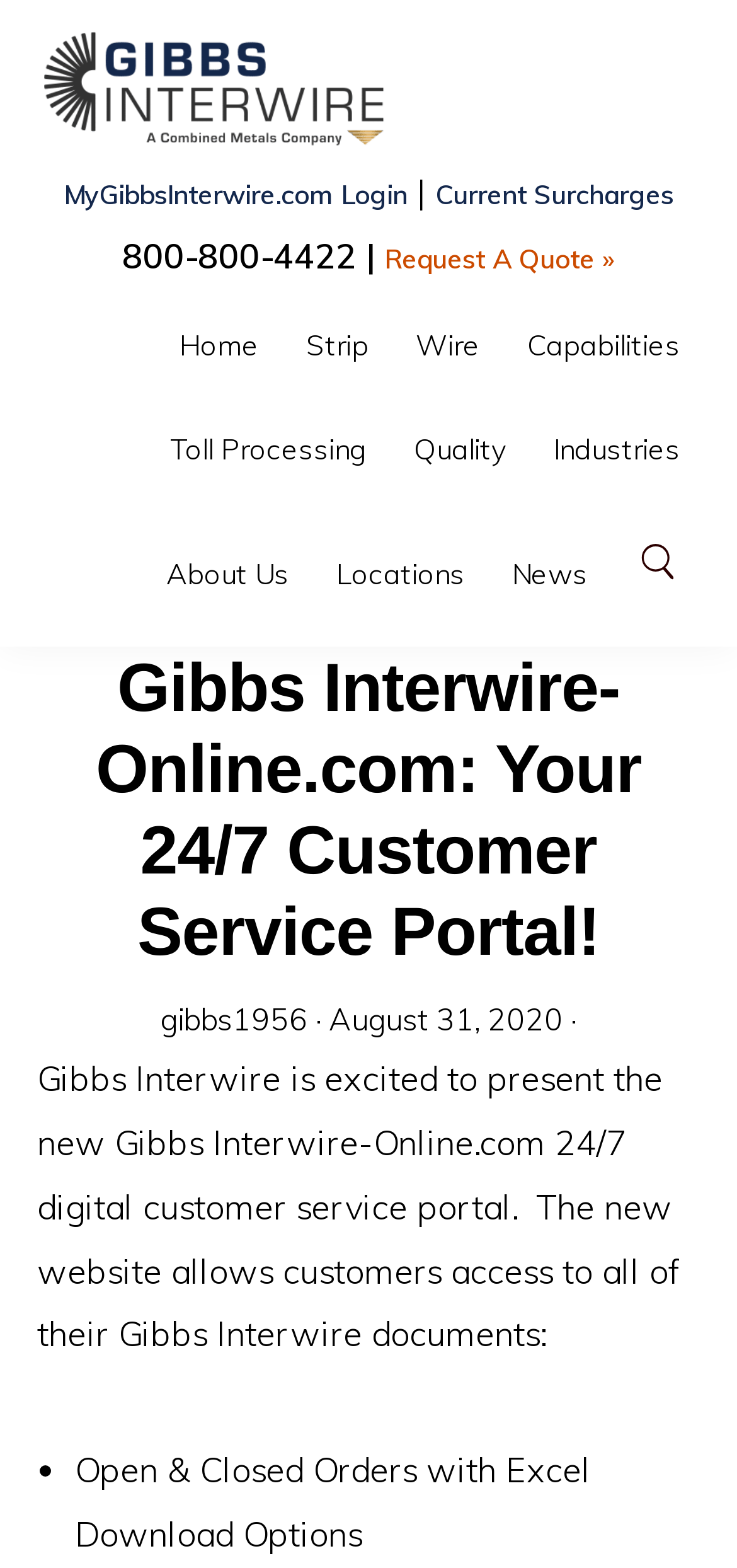Respond to the question below with a concise word or phrase:
What is the date mentioned on the website?

August 31, 2020